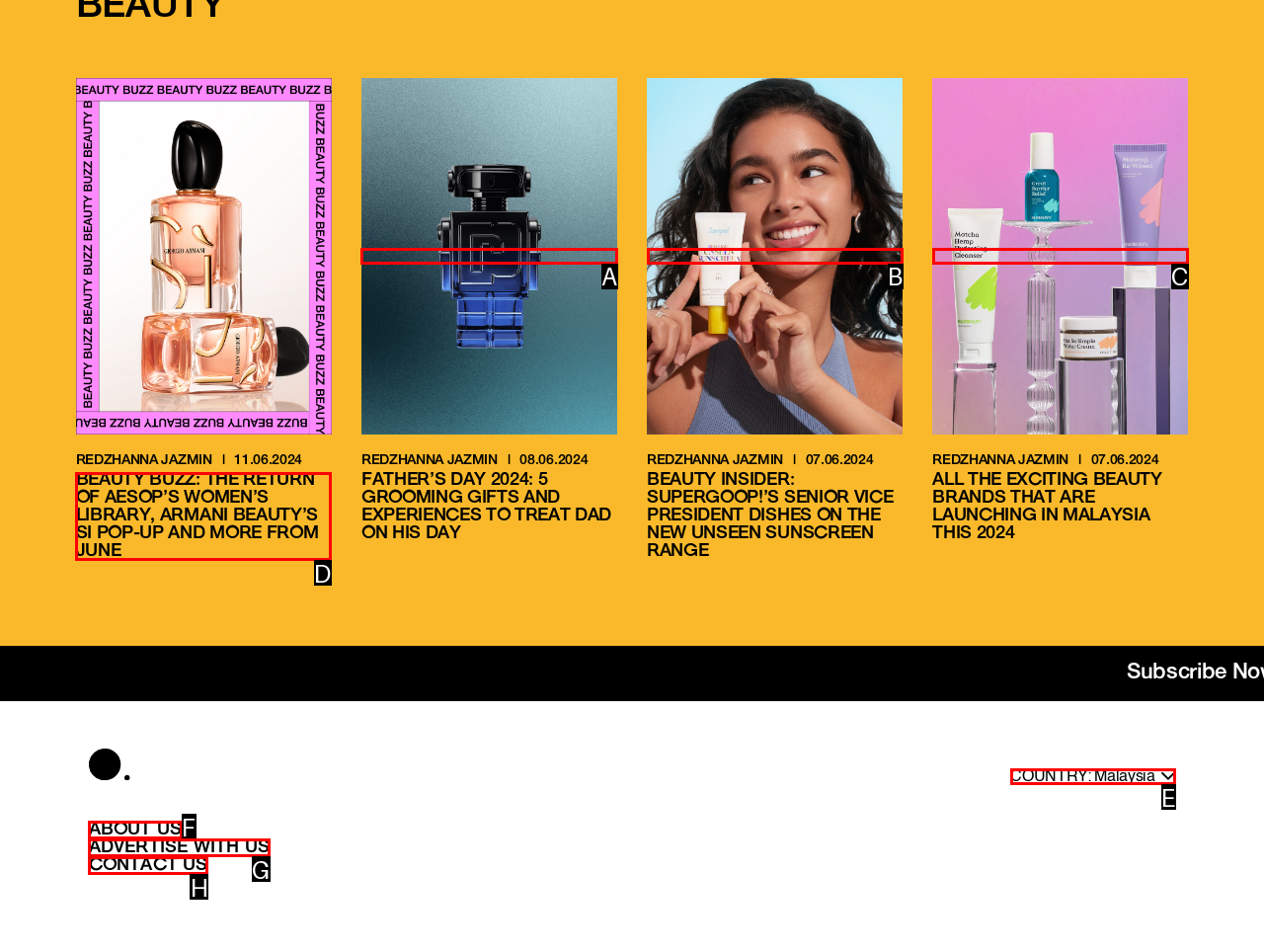Point out the letter of the HTML element you should click on to execute the task: Click on the 'BEAUTY BUZZ: THE RETURN OF AESOP’S WOMEN’S LIBRARY, ARMANI BEAUTY’S SI POP-UP AND MORE FROM JUNE' article
Reply with the letter from the given options.

D